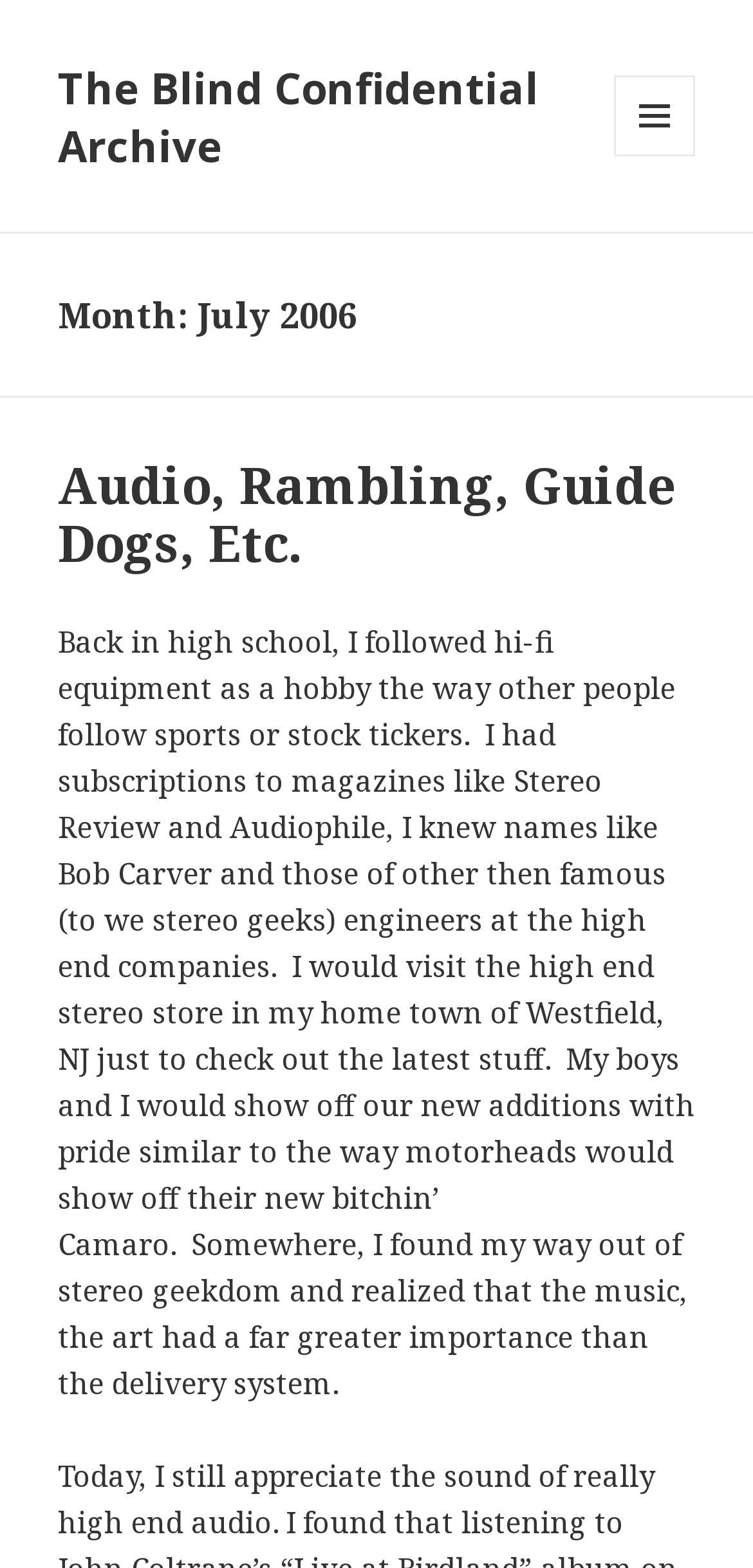What is the month being referred to?
Provide an in-depth and detailed explanation in response to the question.

The question can be answered by looking at the heading 'Month: July 2006' which is a child element of the HeaderAsNonLandmark element.